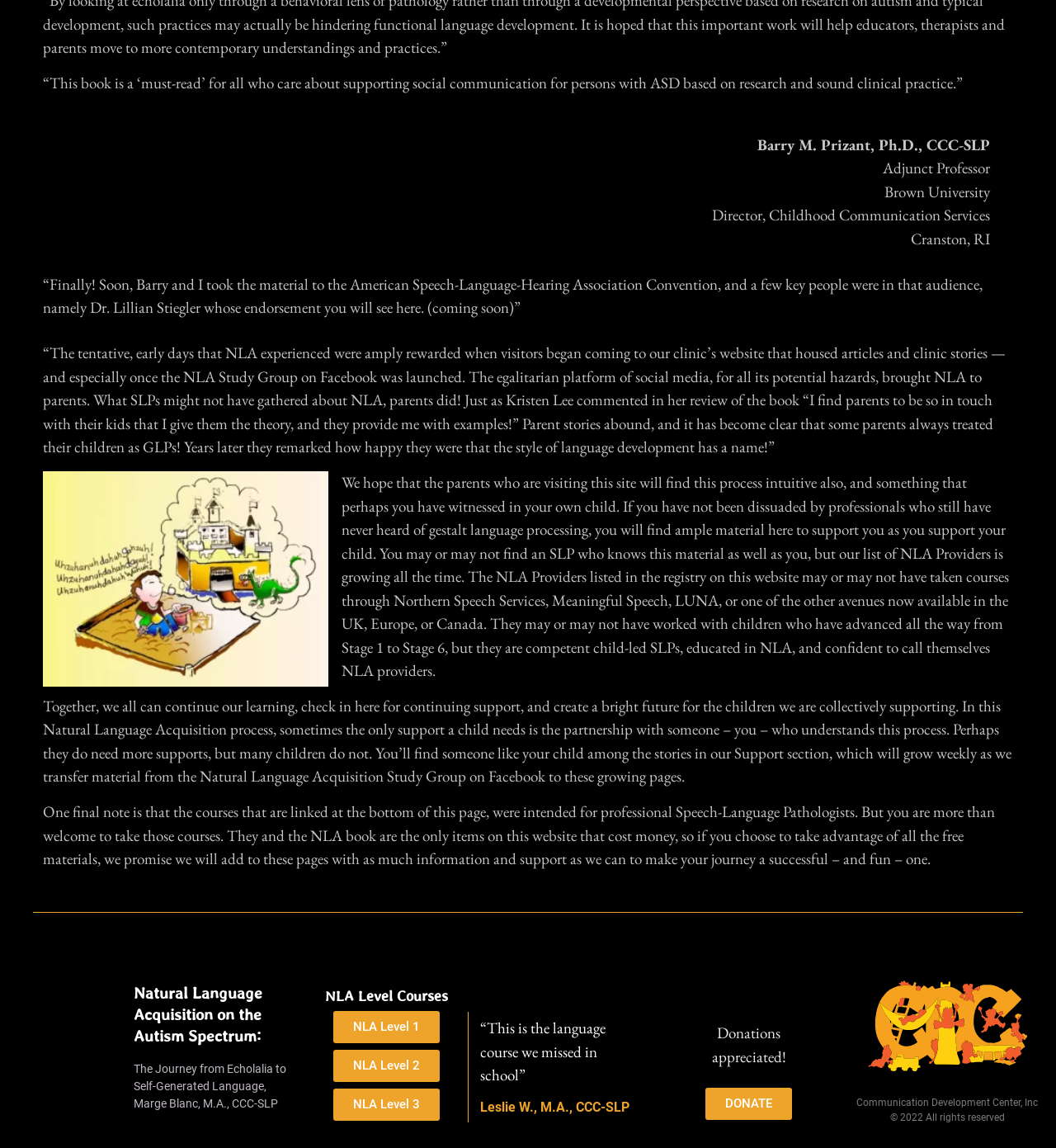Determine the bounding box coordinates of the UI element described by: "DONATE".

[0.668, 0.947, 0.75, 0.975]